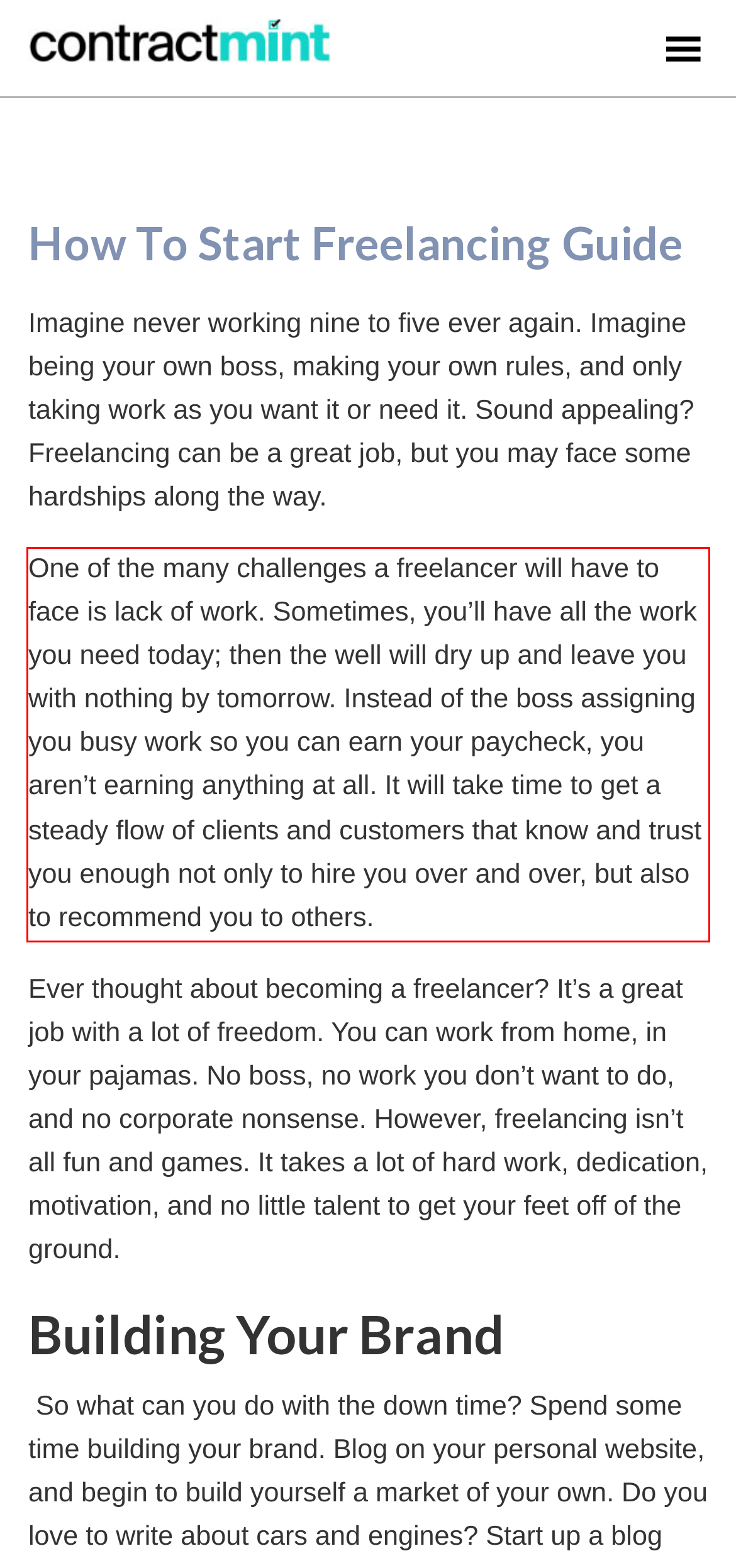Given a webpage screenshot, locate the red bounding box and extract the text content found inside it.

One of the many challenges a freelancer will have to face is lack of work. Sometimes, you’ll have all the work you need today; then the well will dry up and leave you with nothing by tomorrow. Instead of the boss assigning you busy work so you can earn your paycheck, you aren’t earning anything at all. It will take time to get a steady flow of clients and customers that know and trust you enough not only to hire you over and over, but also to recommend you to others.